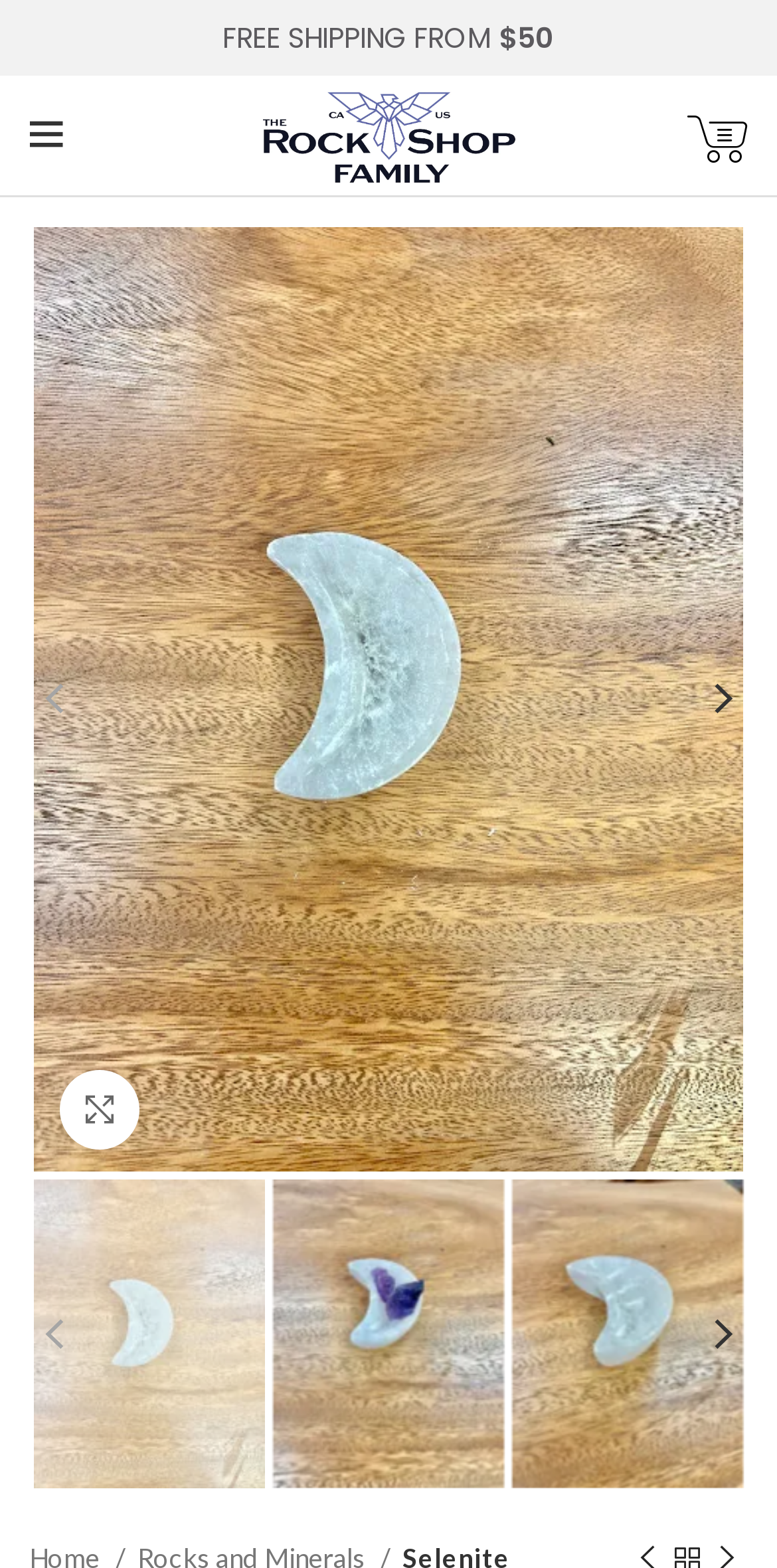Identify and provide the main heading of the webpage.

Selenite Moon Bowl